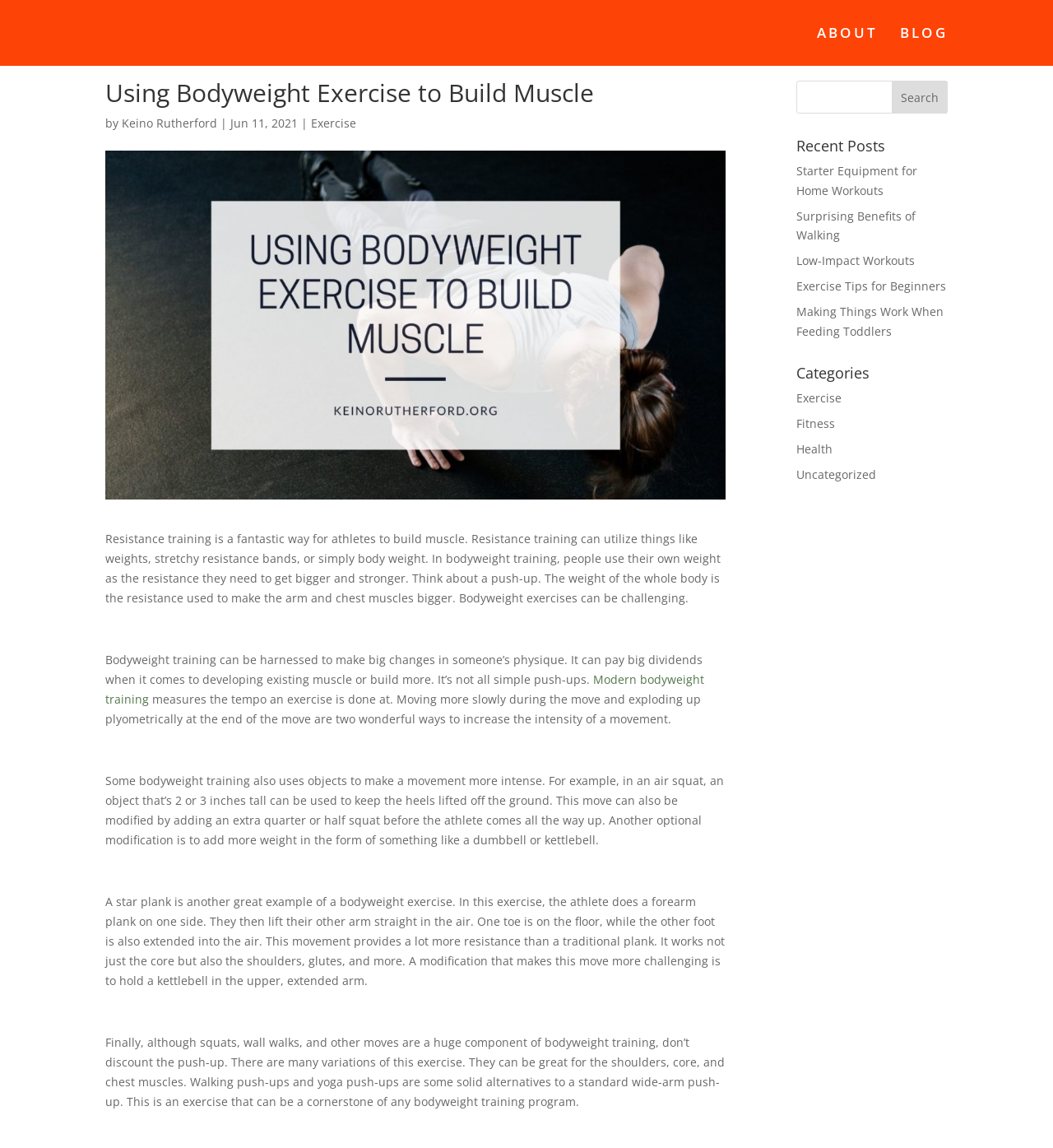Describe the entire webpage, focusing on both content and design.

This webpage is about bodyweight exercises and their benefits for athletes. At the top, there are three links: "ABOUT", "BLOG", and a search bar. Below the search bar, there is an article with a heading "Using Bodyweight Exercise to Build Muscle" and a subheading "by Keino Rutherford | Jun 11, 2021". 

To the right of the heading, there is an image related to bodyweight exercises. The article discusses how bodyweight training can be an effective way to build muscle, using examples like push-ups, where the weight of the body is used as resistance. It also explains how bodyweight exercises can be modified to increase intensity, such as by adding objects or changing the tempo of the movement.

The article continues to discuss various bodyweight exercises, including squats, planks, and push-ups, and how they can be modified to make them more challenging. There are several paragraphs of text, with some links to related topics, such as "Modern bodyweight training".

On the right side of the page, there is a section with a heading "Recent Posts", which lists several links to other articles, including "Starter Equipment for Home Workouts", "Surprising Benefits of Walking", and "Exercise Tips for Beginners". Below this section, there is another section with a heading "Categories", which lists links to categories such as "Exercise", "Fitness", "Health", and "Uncategorized".